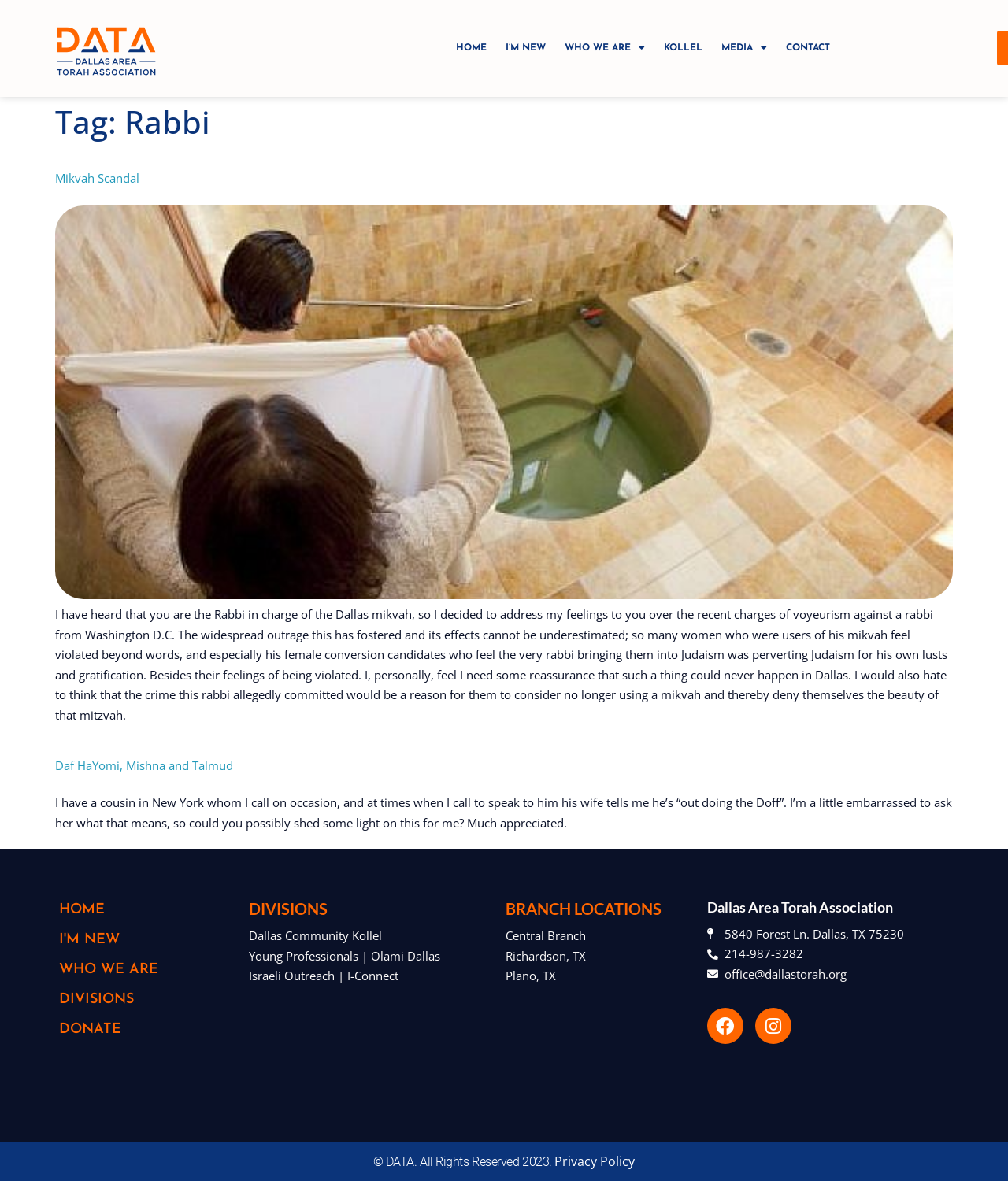Indicate the bounding box coordinates of the element that needs to be clicked to satisfy the following instruction: "Visit the Dallas Community Kollel page". The coordinates should be four float numbers between 0 and 1, i.e., [left, top, right, bottom].

[0.247, 0.784, 0.494, 0.801]